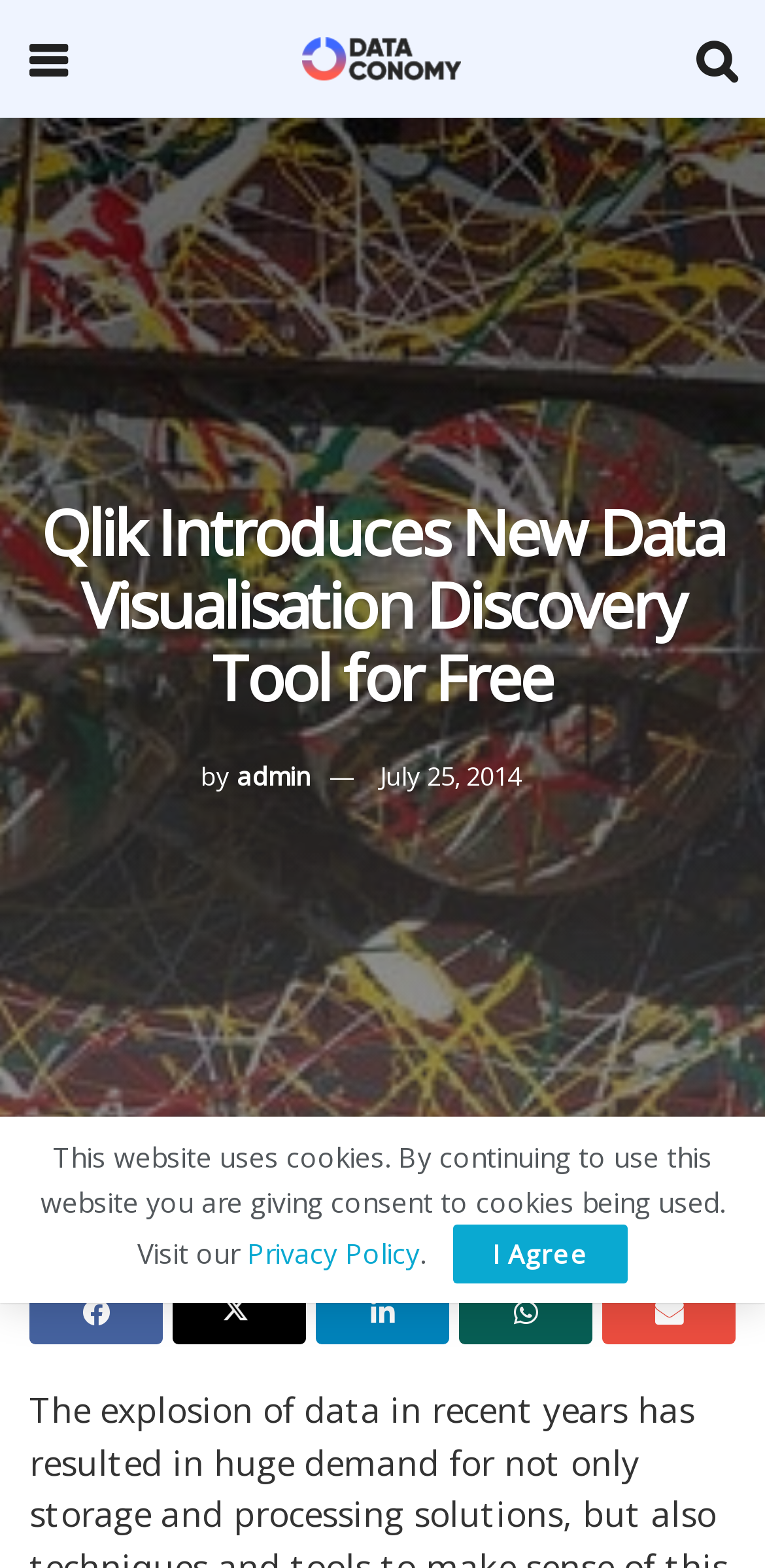Identify the bounding box for the given UI element using the description provided. Coordinates should be in the format (top-left x, top-left y, bottom-right x, bottom-right y) and must be between 0 and 1. Here is the description: Topics

[0.169, 0.76, 0.267, 0.781]